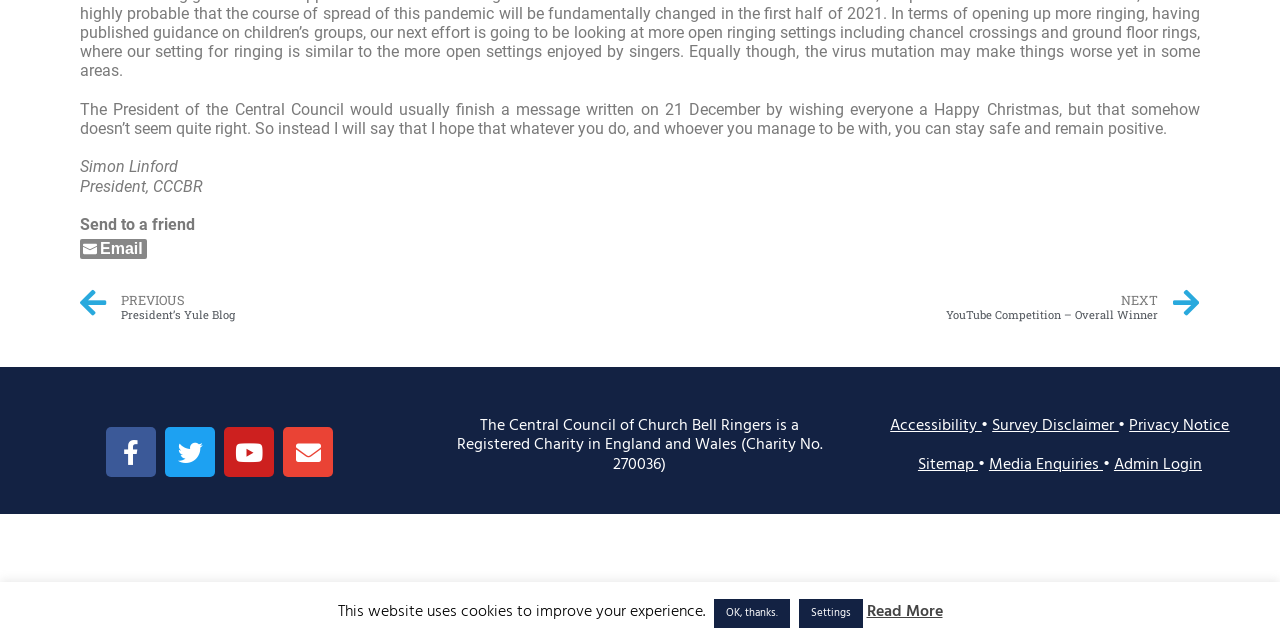Given the element description, predict the bounding box coordinates in the format (top-left x, top-left y, bottom-right x, bottom-right y), using floating point numbers between 0 and 1: NextYouTube Competition – Overall WinnerNext

[0.5, 0.452, 0.937, 0.508]